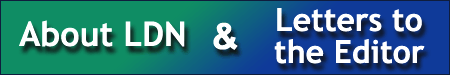Explain the image with as much detail as possible.

The image features a vibrant header that reads "About LDN & Letters to the Editor." The background is a gradient transitioning from green to blue, enhancing the visibility of the text. The top portion emphasizes information related to Lincoln Daily News (LDN) and encourages readers to engage with the publication through letters addressed to the editor. This header serves as a gateway for users seeking to learn more about the newspaper's offerings or to share their thoughts and opinions, fostering a sense of community interaction.